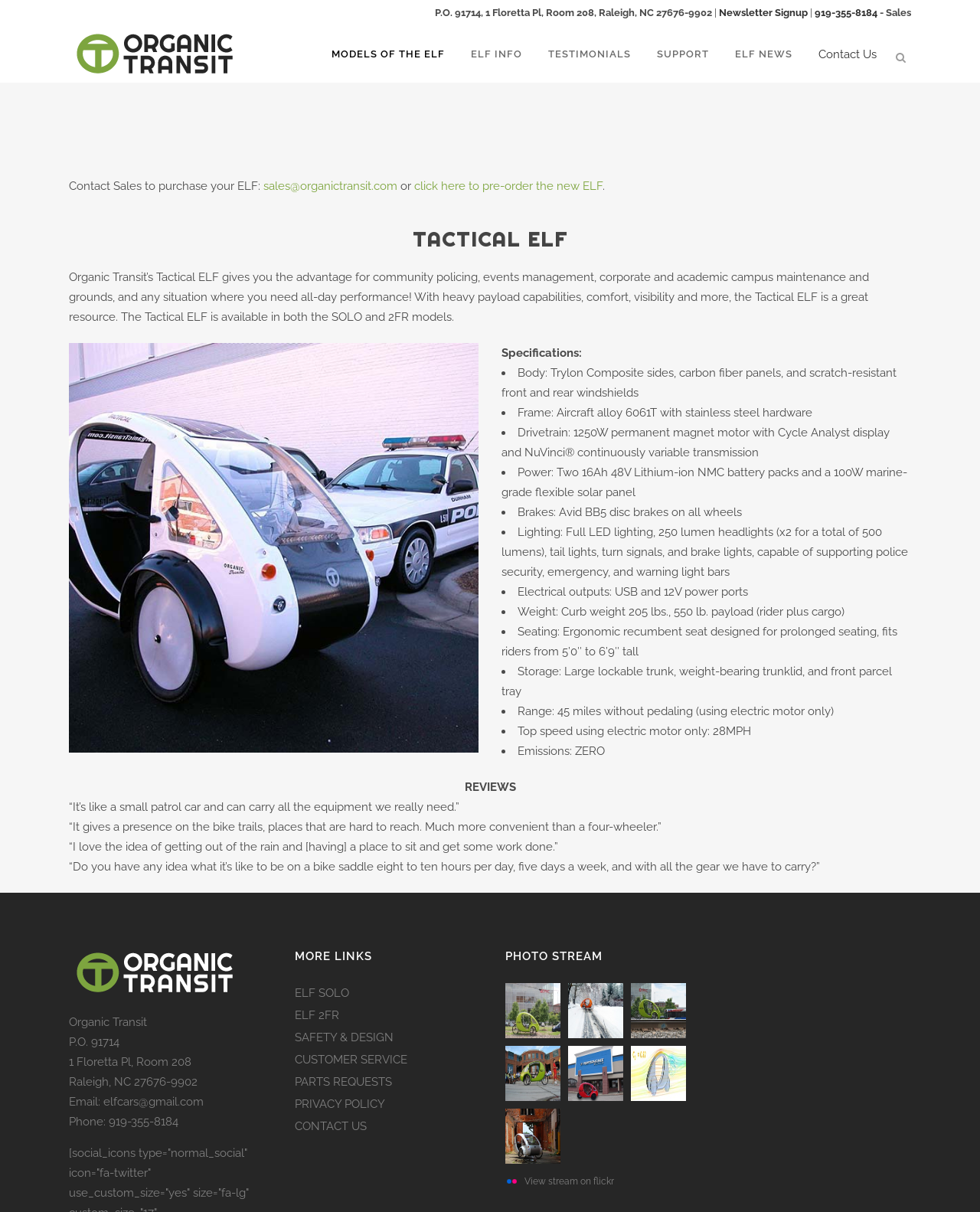Please specify the bounding box coordinates of the clickable section necessary to execute the following command: "Click on the 'Contact Us' link".

[0.835, 0.039, 0.895, 0.05]